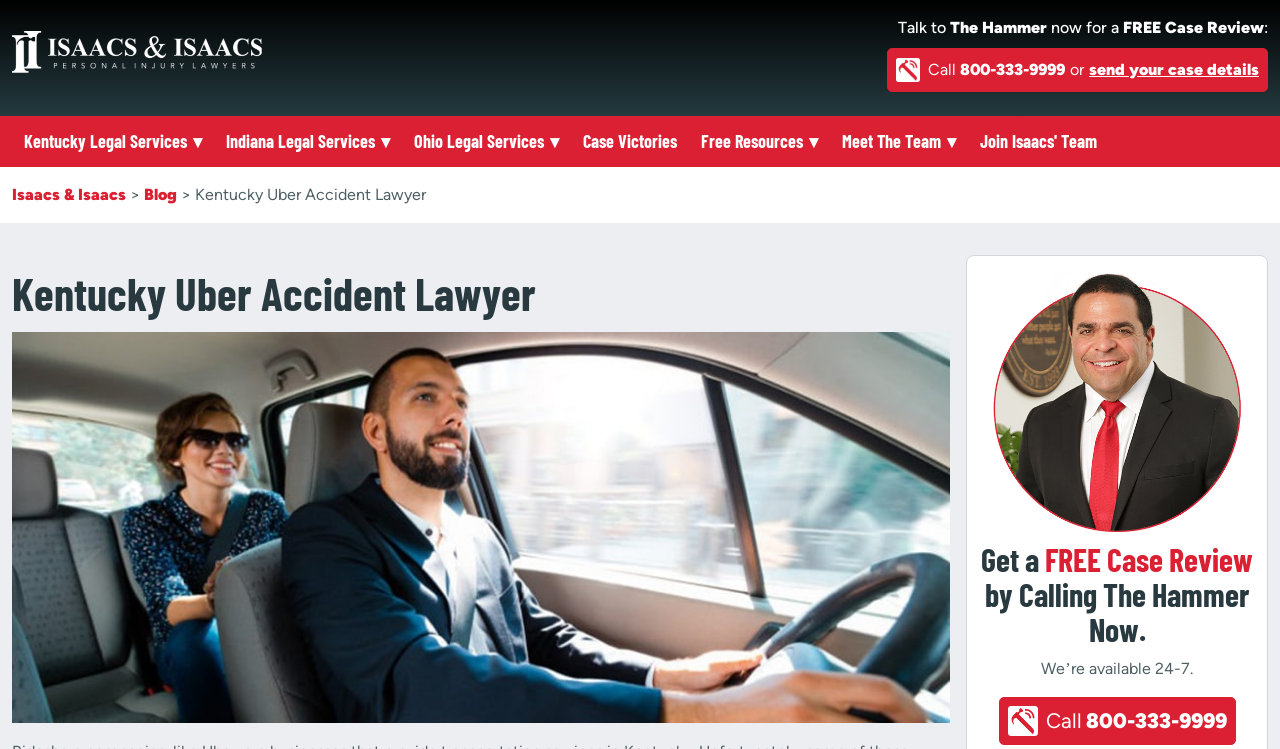Describe all significant elements and features of the webpage.

The webpage is about Isaacs & Isaacs, a law firm that specializes in Uber accident cases in Kentucky. At the top left corner, there is a logo of Isaacs & Isaacs, accompanied by a link to the law firm's homepage. 

To the right of the logo, there is a call-to-action section that encourages visitors to take action. It consists of a series of short texts, including "Talk to", "The Hammer", "now for a", and "FREE Case Review", followed by a colon. Below this section, there is a link to call Isaacs & Isaacs, along with a phone number and an option to send case details.

Below the call-to-action section, there are several links to different legal services offered by the law firm, including Kentucky Legal Services, Indiana Legal Services, Ohio Legal Services, Case Victories, Free Resources, Meet The Team, and Join Isaacs' Team. These links are arranged horizontally and are separated by small arrow icons.

The main content of the webpage is headed by a title "Kentucky Uber Accident Lawyer", which is accompanied by a large image related to Uber accidents. Below the title, there is a call-to-action section that encourages visitors to get a free case review by calling The Hammer Now. This section includes a large image with a phone number and a link to call Isaacs & Isaacs.

At the bottom of the webpage, there is a notice that the law firm is available 24/7, along with a link to call Isaacs & Isaacs and a phone number.